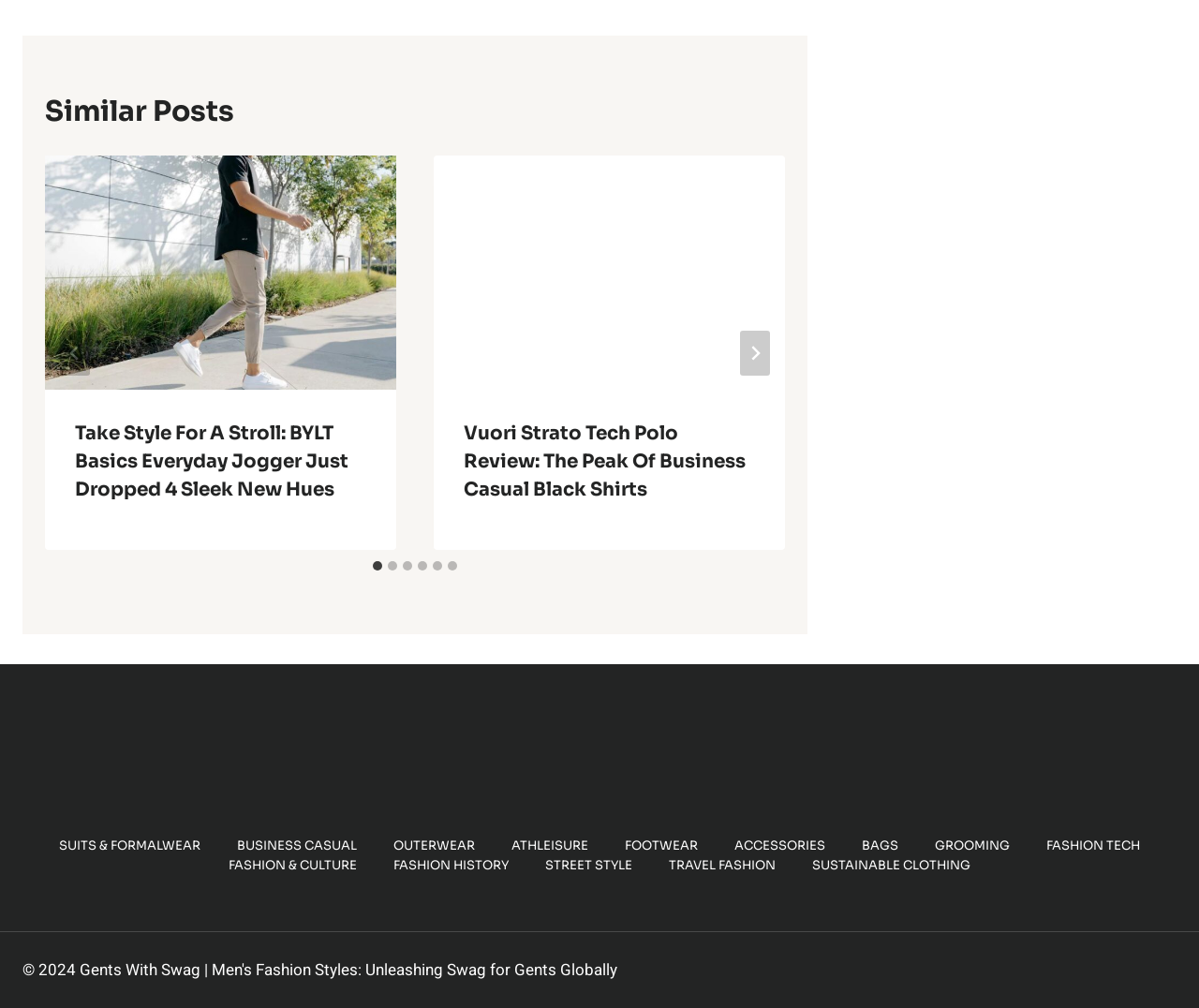Determine the bounding box of the UI component based on this description: "What Is Clinical Data Management?". The bounding box coordinates should be four float values between 0 and 1, i.e., [left, top, right, bottom].

None